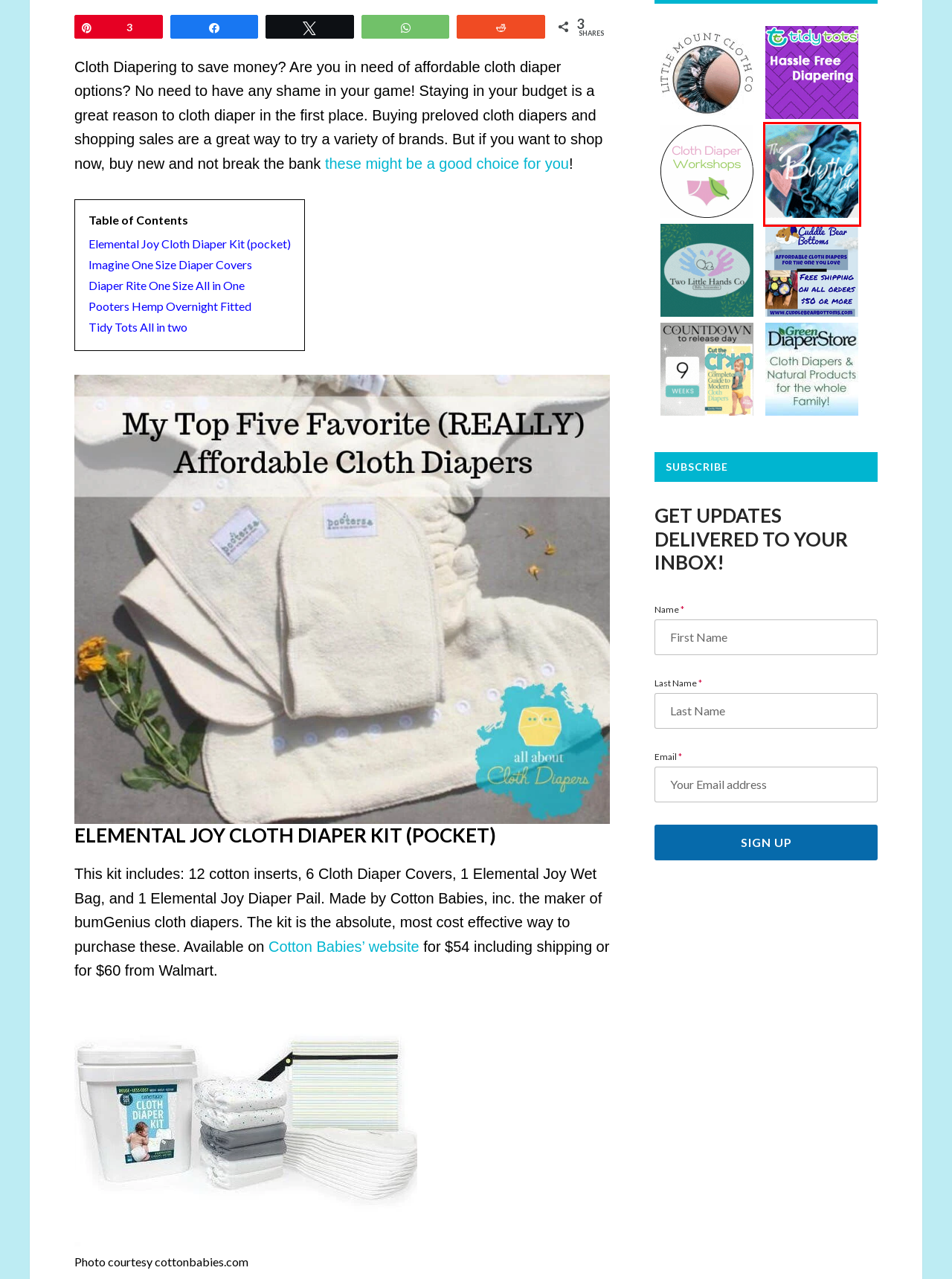View the screenshot of the webpage containing a red bounding box around a UI element. Select the most fitting webpage description for the new page shown after the element in the red bounding box is clicked. Here are the candidates:
A. Tidy Tots Diapers
B. Cloth Diapers, Hand-Dyed Fabrics, Fiber & More | The Blythe Life
C. Green Diaper Store - Your Source for Cloth Diapers and more!
D. Pooters - Because we give a crap.– Pooters Diapers
E. Hassle Free Cloth Diapering | Tidy Tots Diapers
F. Privacy Policy – Akismet
G. Pooters® Hemp Overnight Fitted Diaper (Original)– Pooters Diapers
H. Little Mount Cloth Co

B